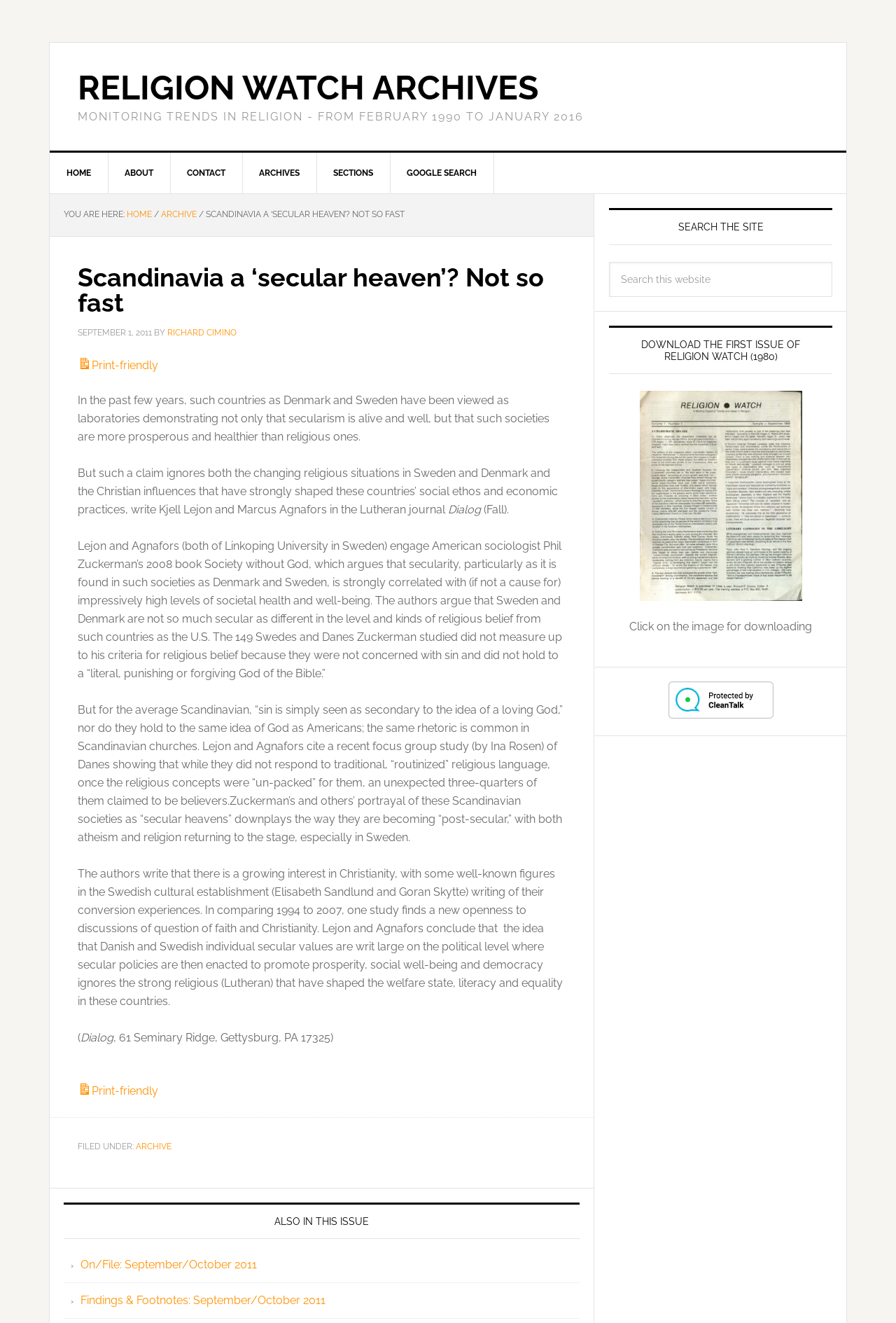Determine the coordinates of the bounding box that should be clicked to complete the instruction: "Search the site". The coordinates should be represented by four float numbers between 0 and 1: [left, top, right, bottom].

[0.68, 0.198, 0.929, 0.224]